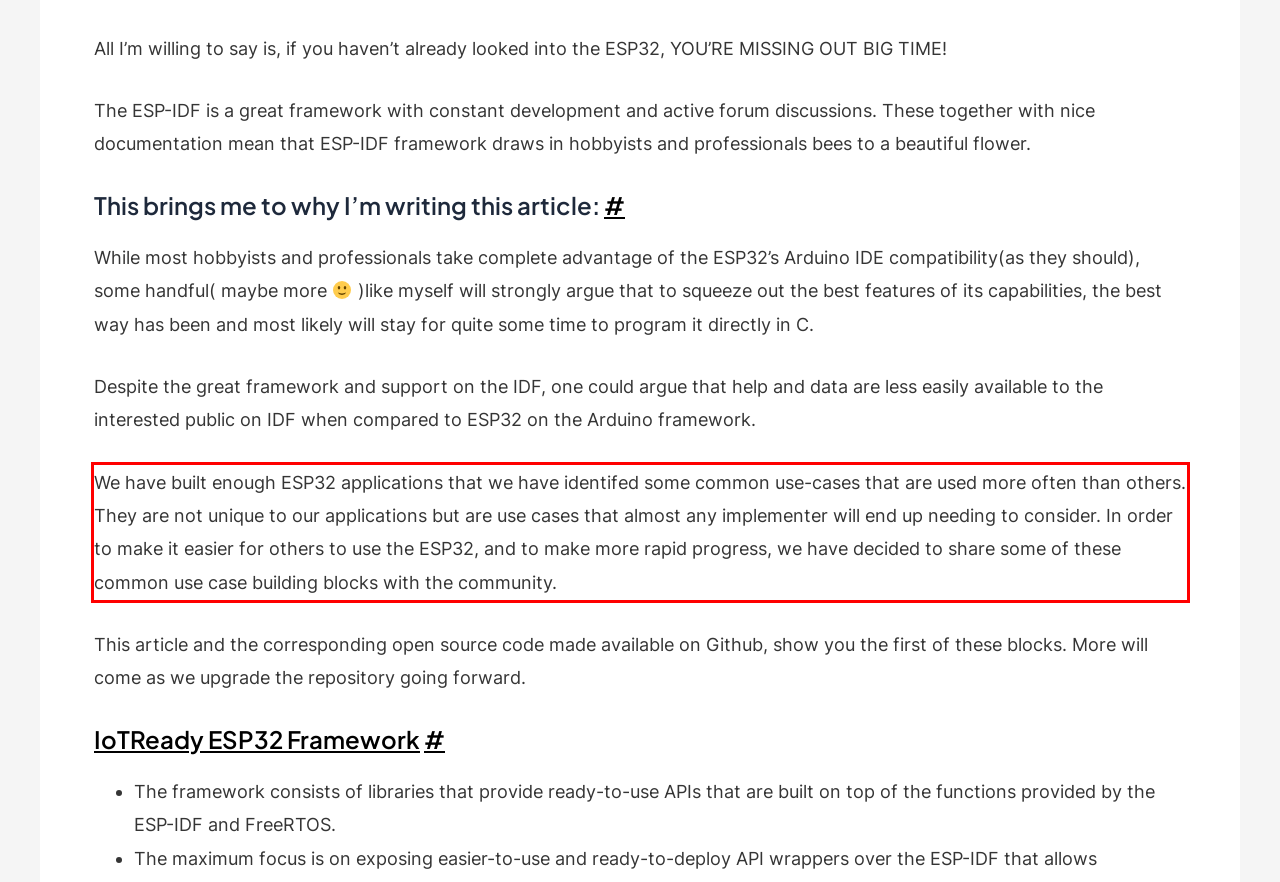You have a screenshot with a red rectangle around a UI element. Recognize and extract the text within this red bounding box using OCR.

We have built enough ESP32 applications that we have identifed some common use-cases that are used more often than others. They are not unique to our applications but are use cases that almost any implementer will end up needing to consider. In order to make it easier for others to use the ESP32, and to make more rapid progress, we have decided to share some of these common use case building blocks with the community.